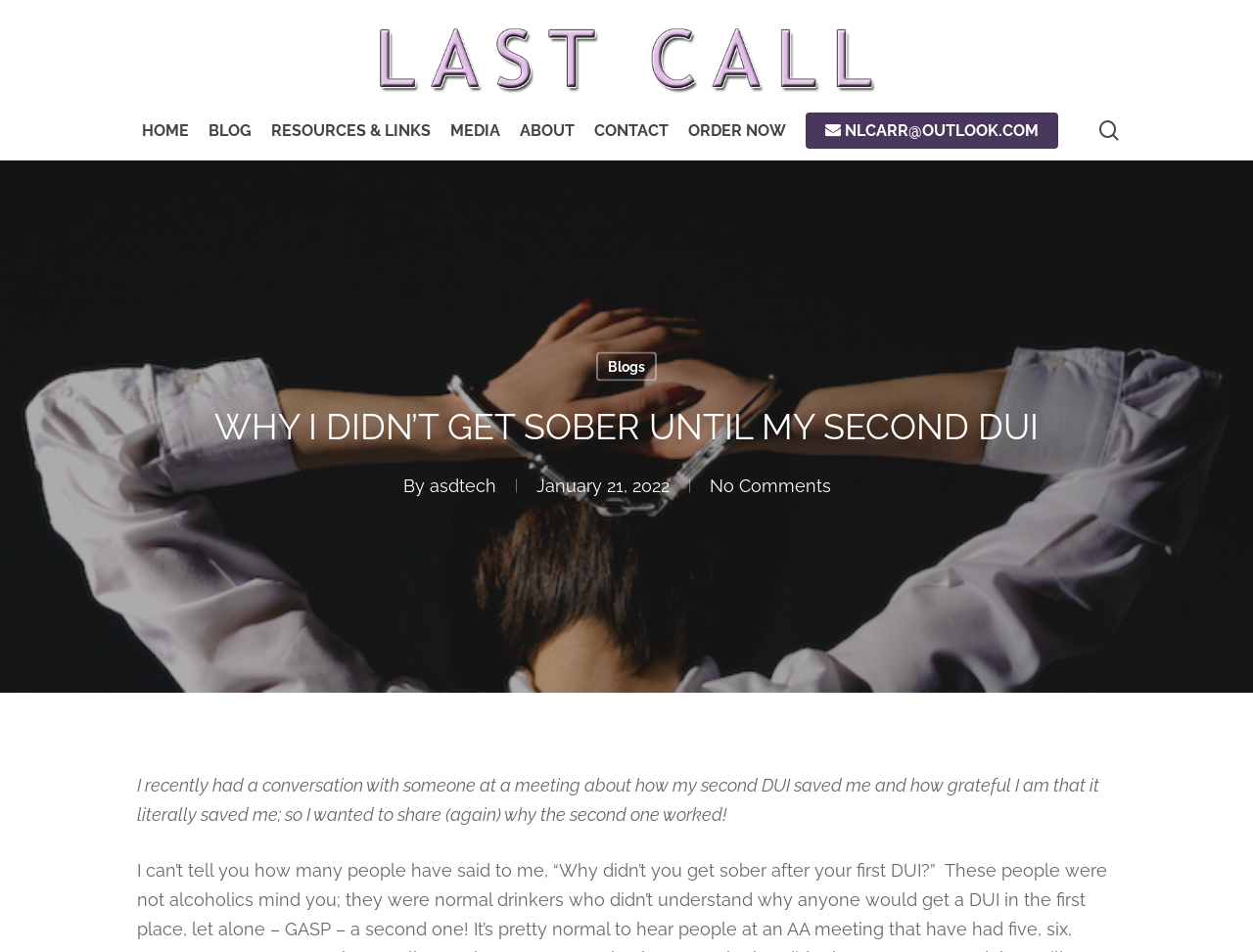Using the provided element description, identify the bounding box coordinates as (top-left x, top-left y, bottom-right x, bottom-right y). Ensure all values are between 0 and 1. Description: Home

[0.113, 0.128, 0.151, 0.146]